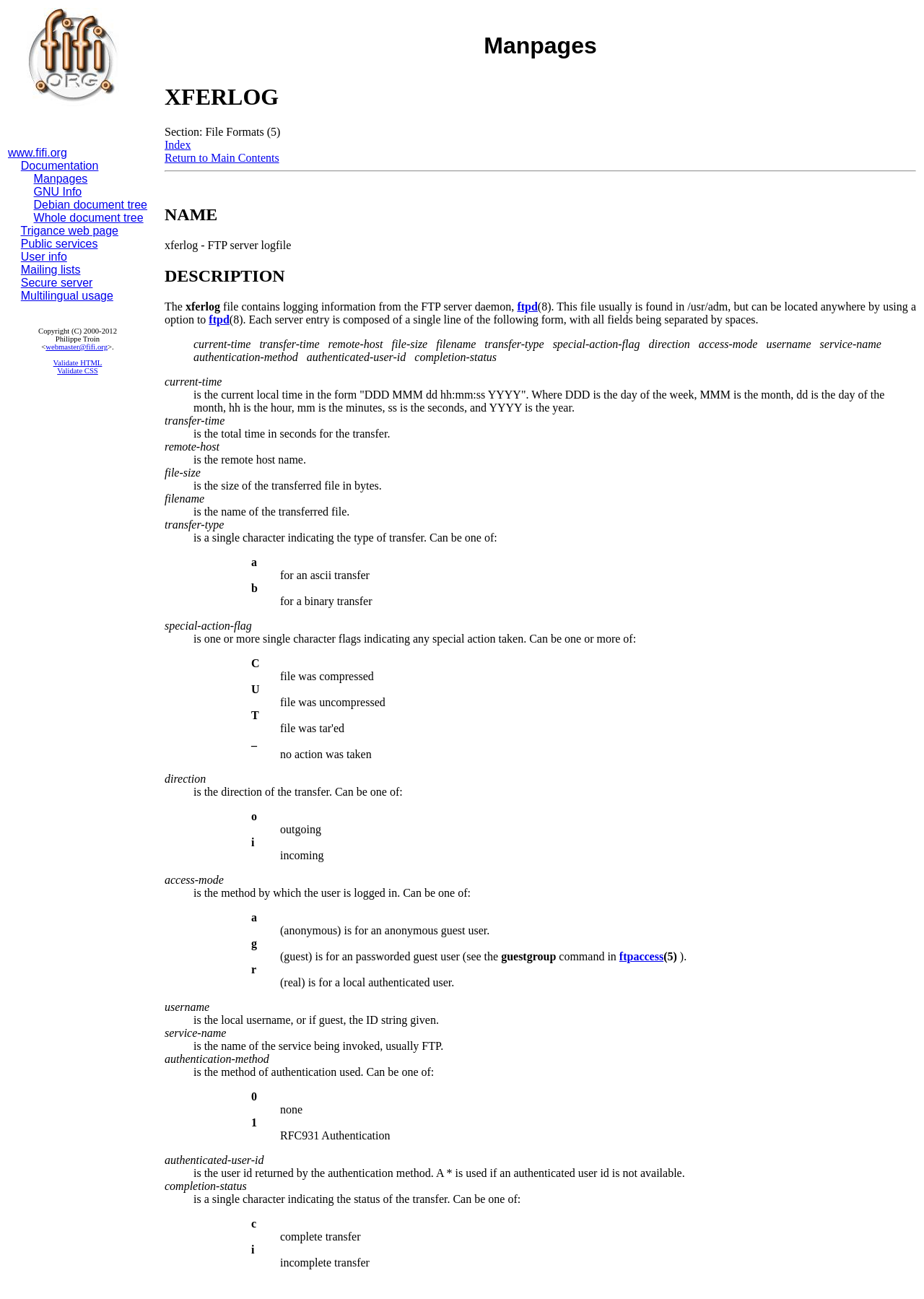Locate the bounding box of the UI element based on this description: "Return to Main Contents". Provide four float numbers between 0 and 1 as [left, top, right, bottom].

[0.178, 0.117, 0.302, 0.126]